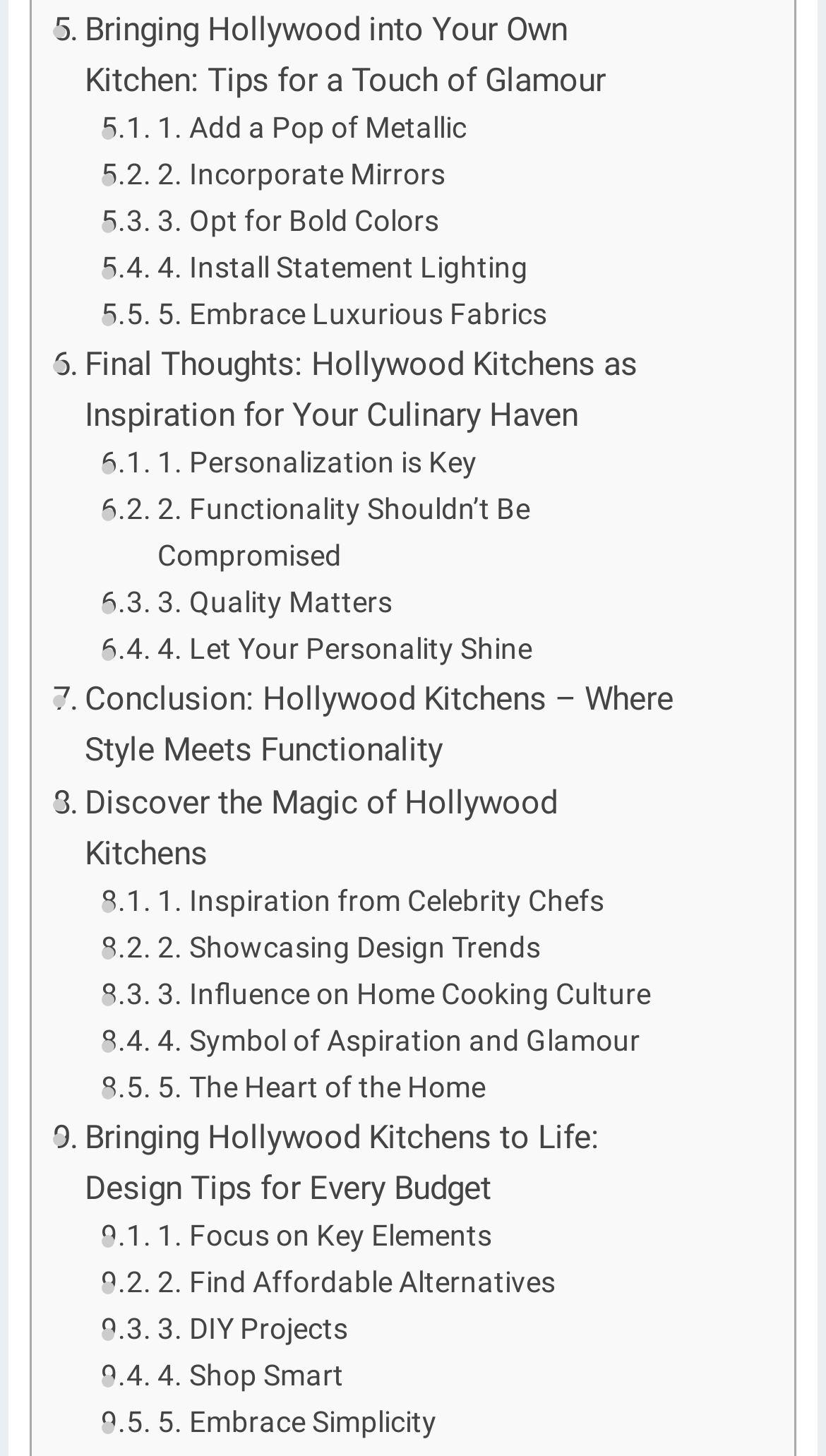What is the theme of the webpage?
Based on the image, provide your answer in one word or phrase.

Hollywood kitchens